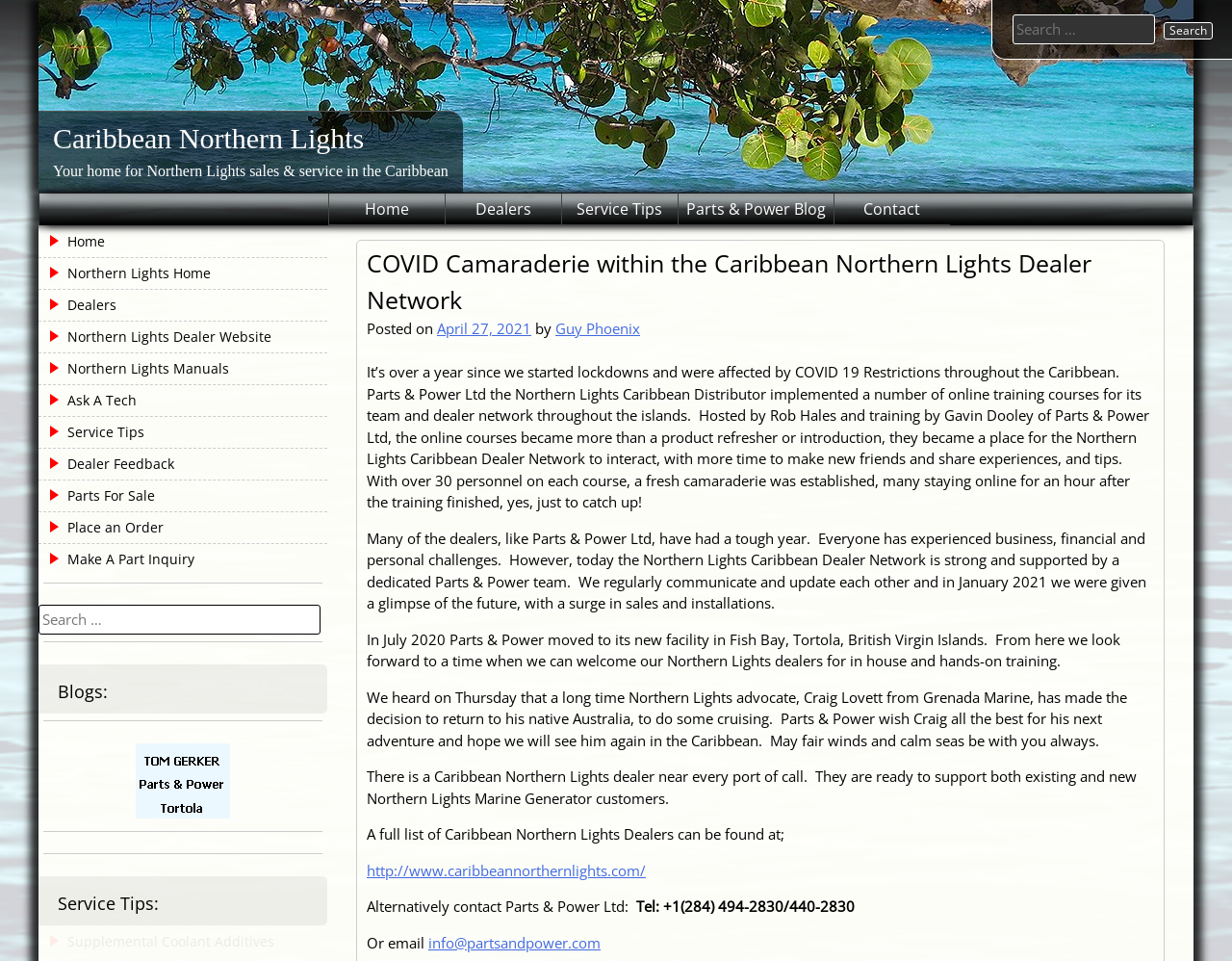Highlight the bounding box coordinates of the region I should click on to meet the following instruction: "Search for something".

[0.805, 0.015, 1.0, 0.046]